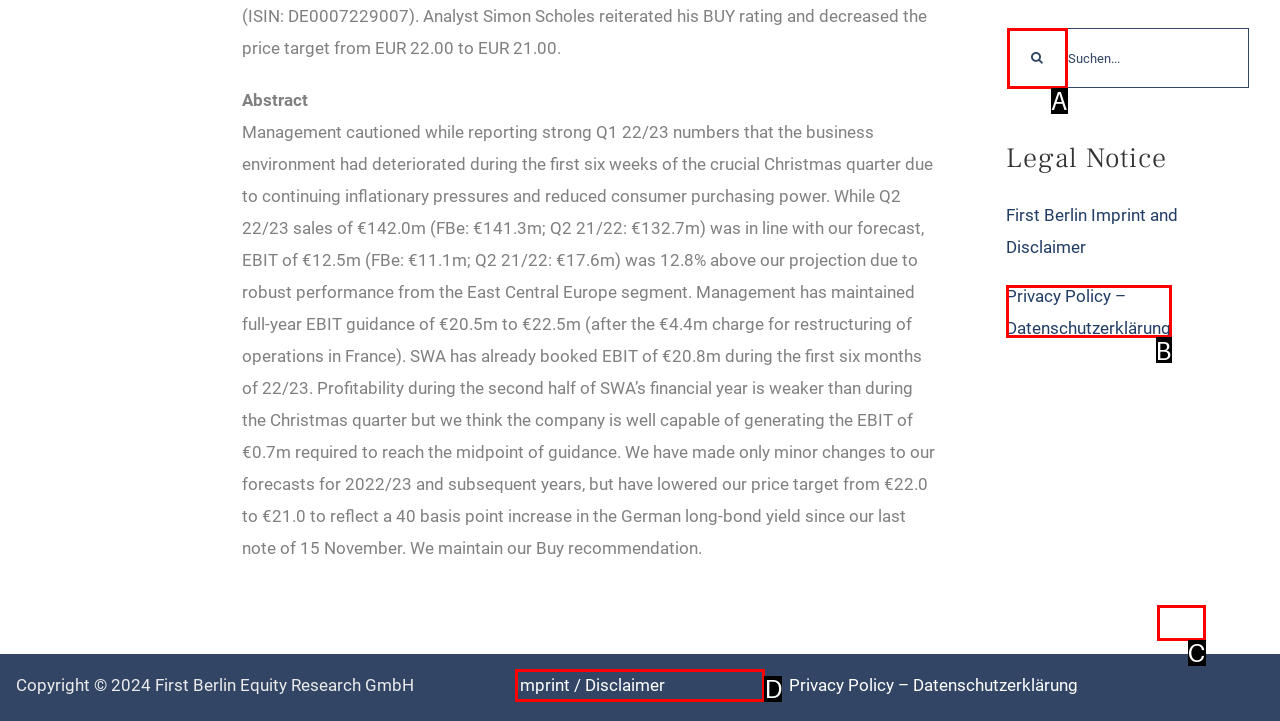Based on the description: aria-label="Suche" value="", find the HTML element that matches it. Provide your answer as the letter of the chosen option.

A